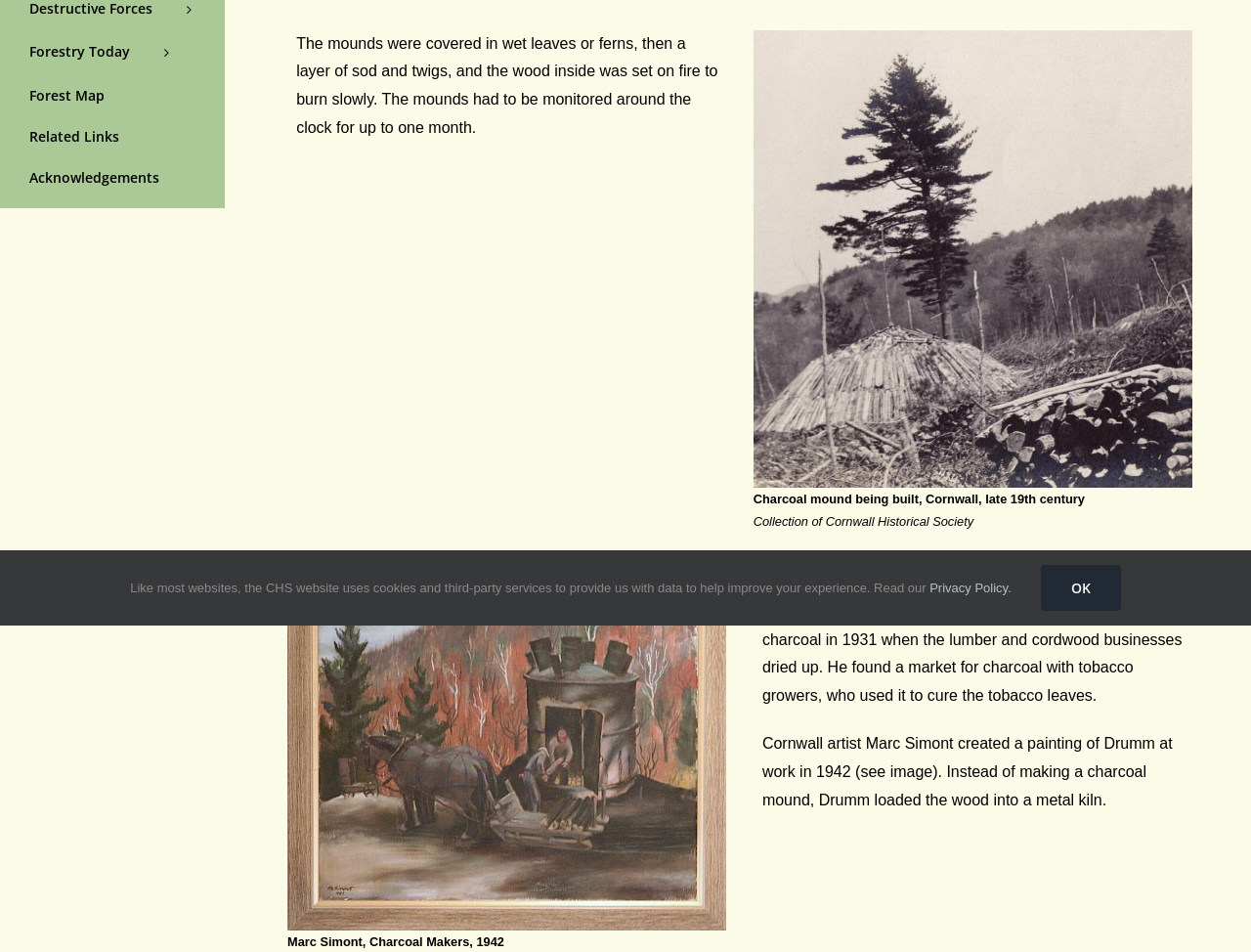Identify the bounding box of the HTML element described here: "OK". Provide the coordinates as four float numbers between 0 and 1: [left, top, right, bottom].

[0.832, 0.593, 0.896, 0.642]